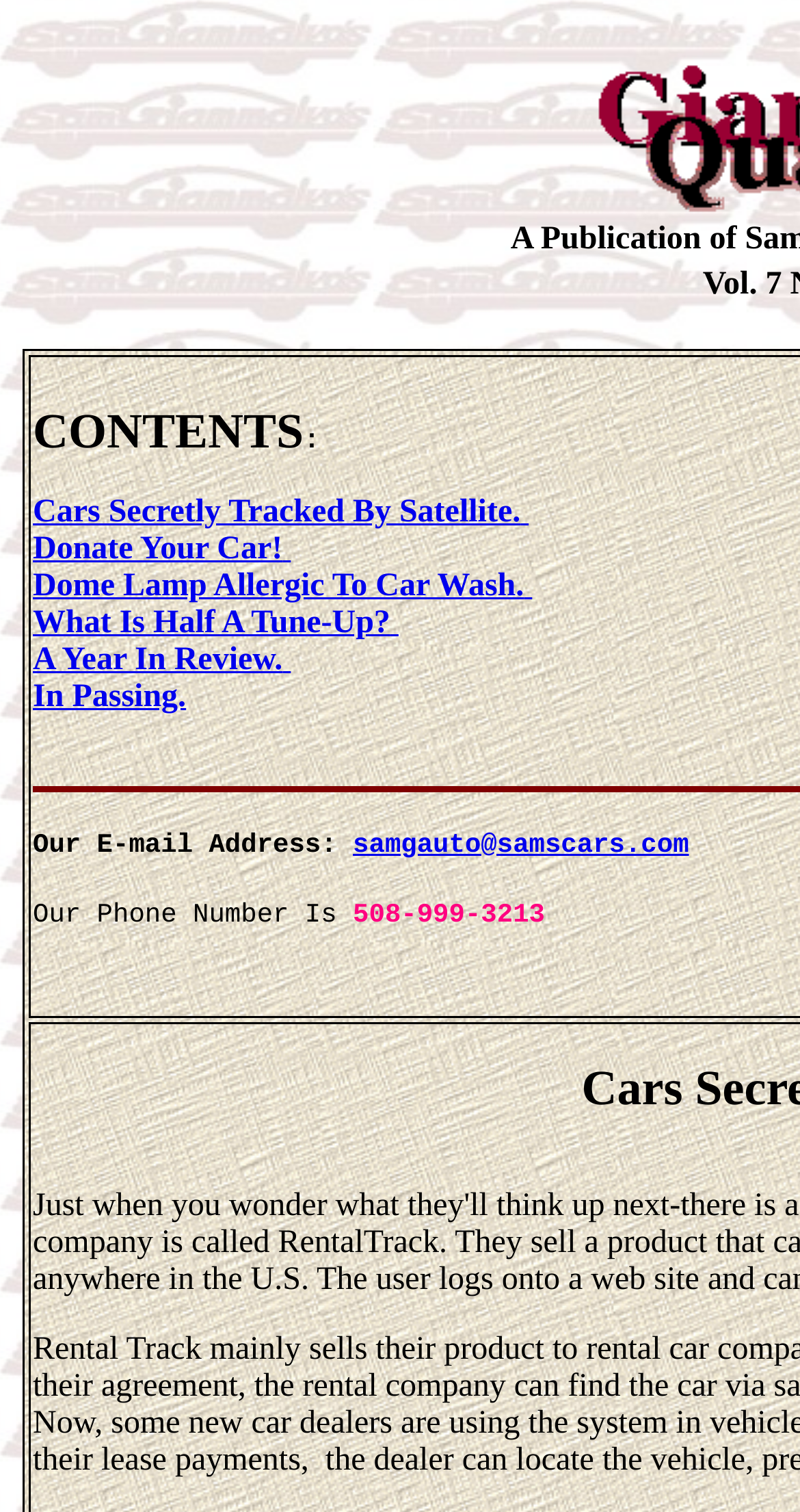Give a one-word or phrase response to the following question: What is the email address on this webpage?

samgauto@samscars.com